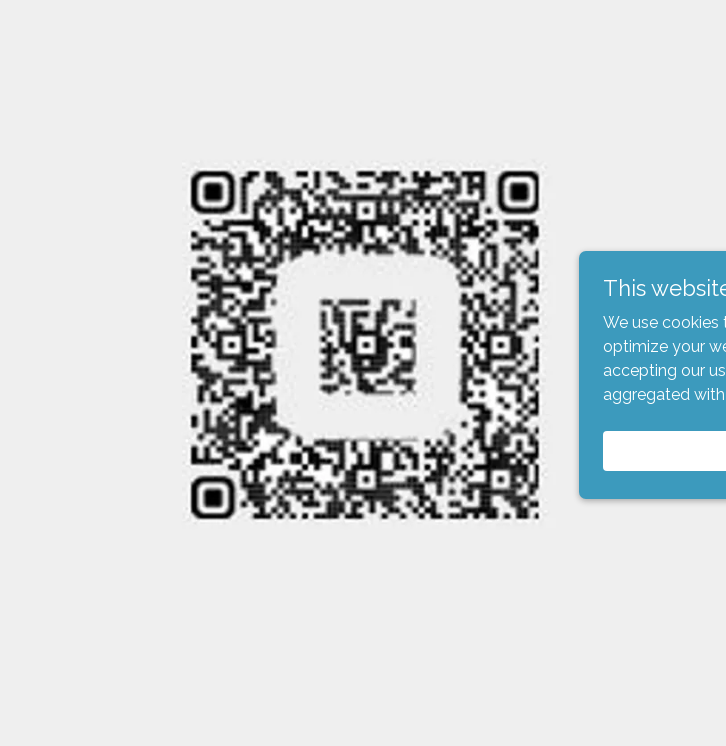Please provide a one-word or short phrase answer to the question:
What is the range of donations that can be made through the QR code?

$25 to $1,000